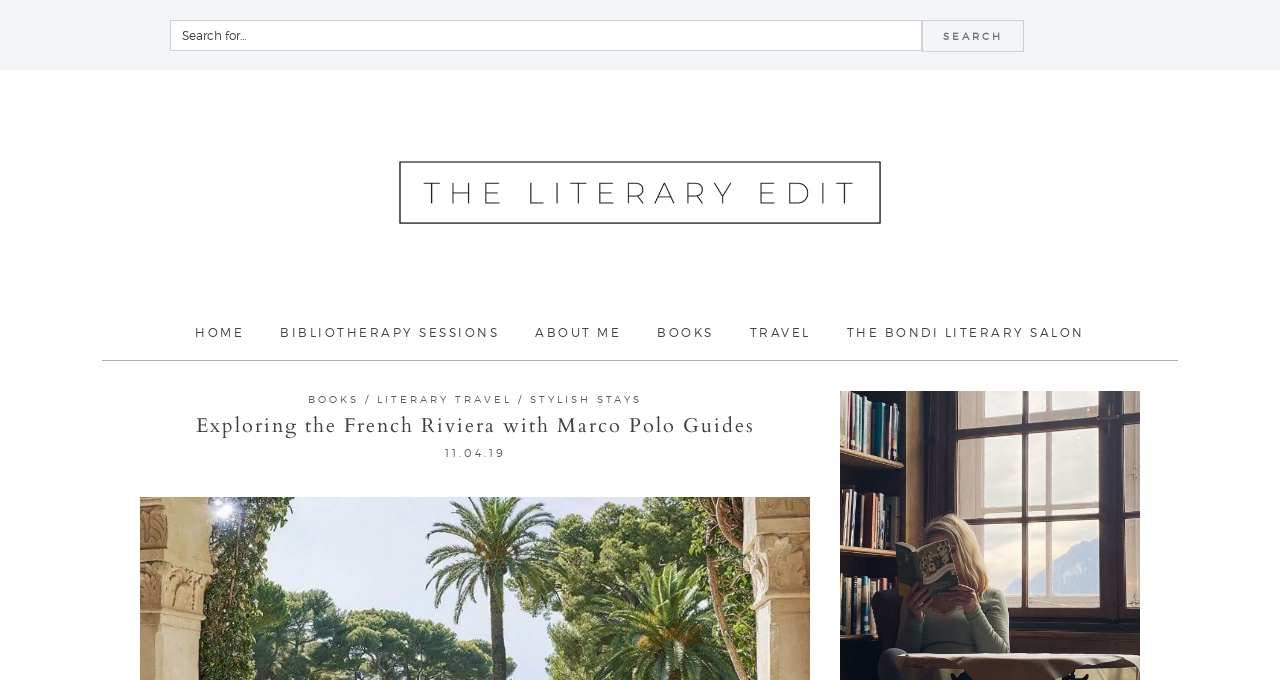Find the bounding box of the UI element described as: "Bibliotherapy Sessions". The bounding box coordinates should be given as four float values between 0 and 1, i.e., [left, top, right, bottom].

[0.205, 0.448, 0.404, 0.53]